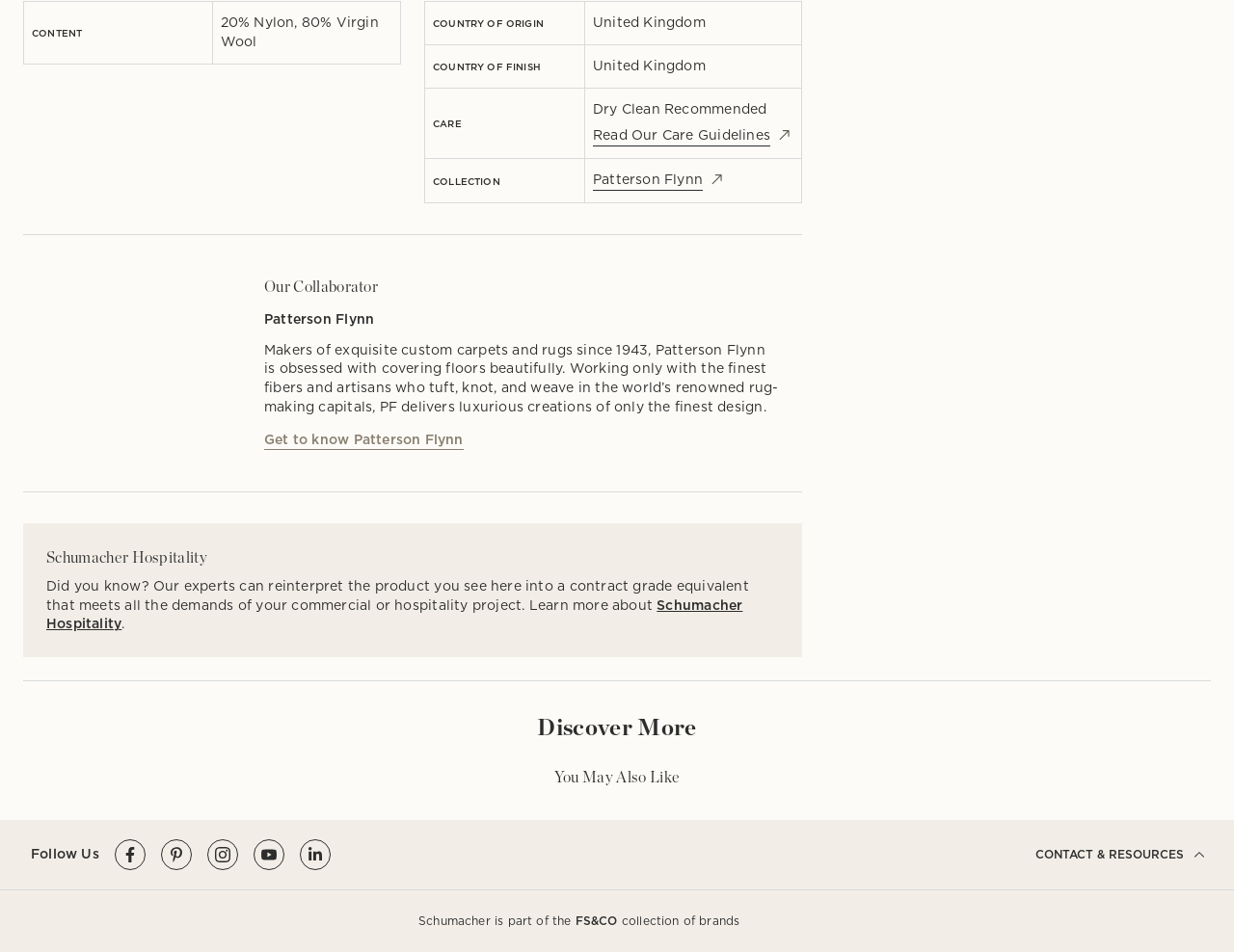What is the name of the hospitality service?
Using the image, elaborate on the answer with as much detail as possible.

Based on the heading 'Schumacher Hospitality', the name of the hospitality service is Schumacher Hospitality, and there is a description about their service.